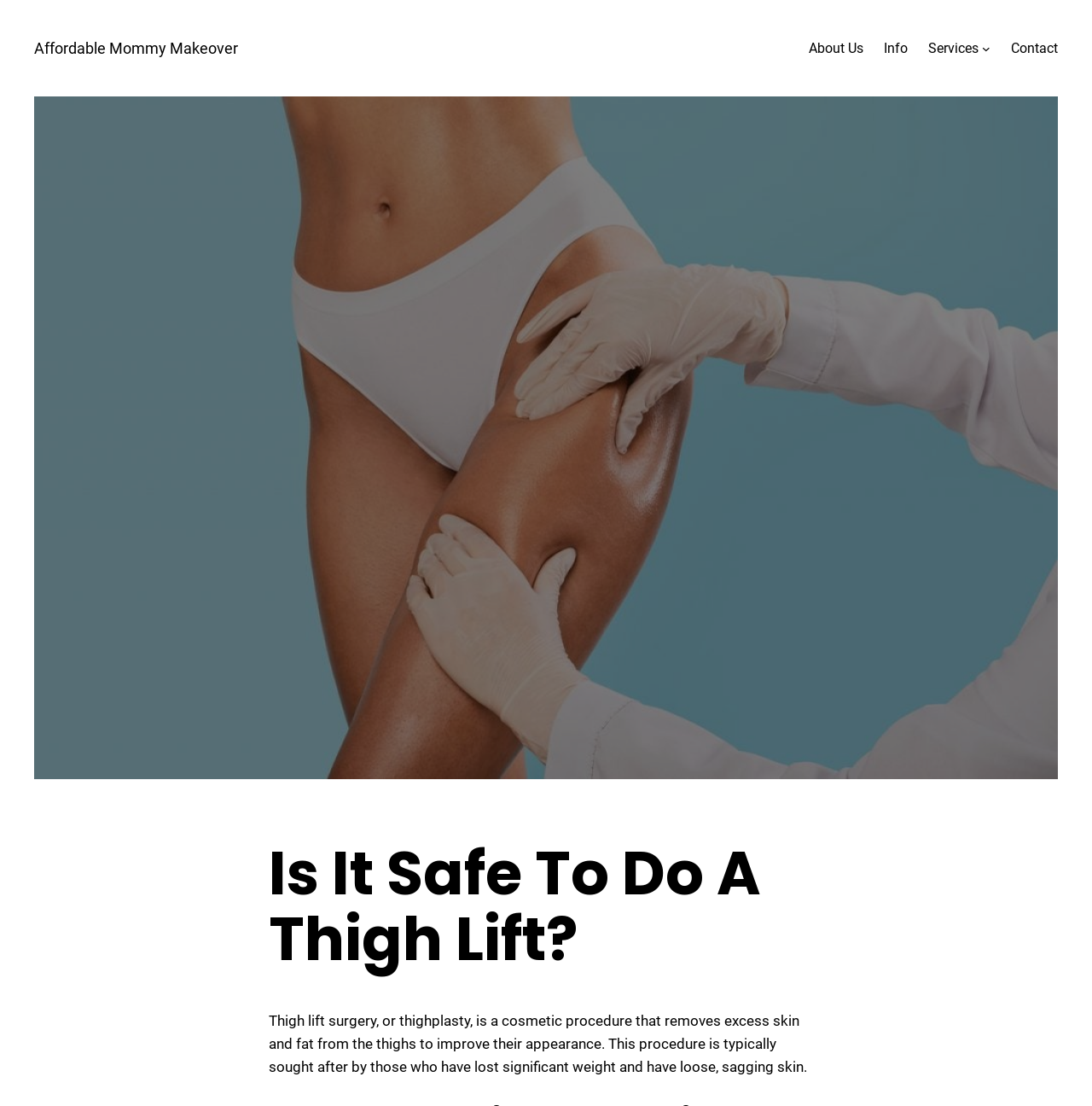How many links are in the top navigation bar?
Look at the image and answer with only one word or phrase.

5